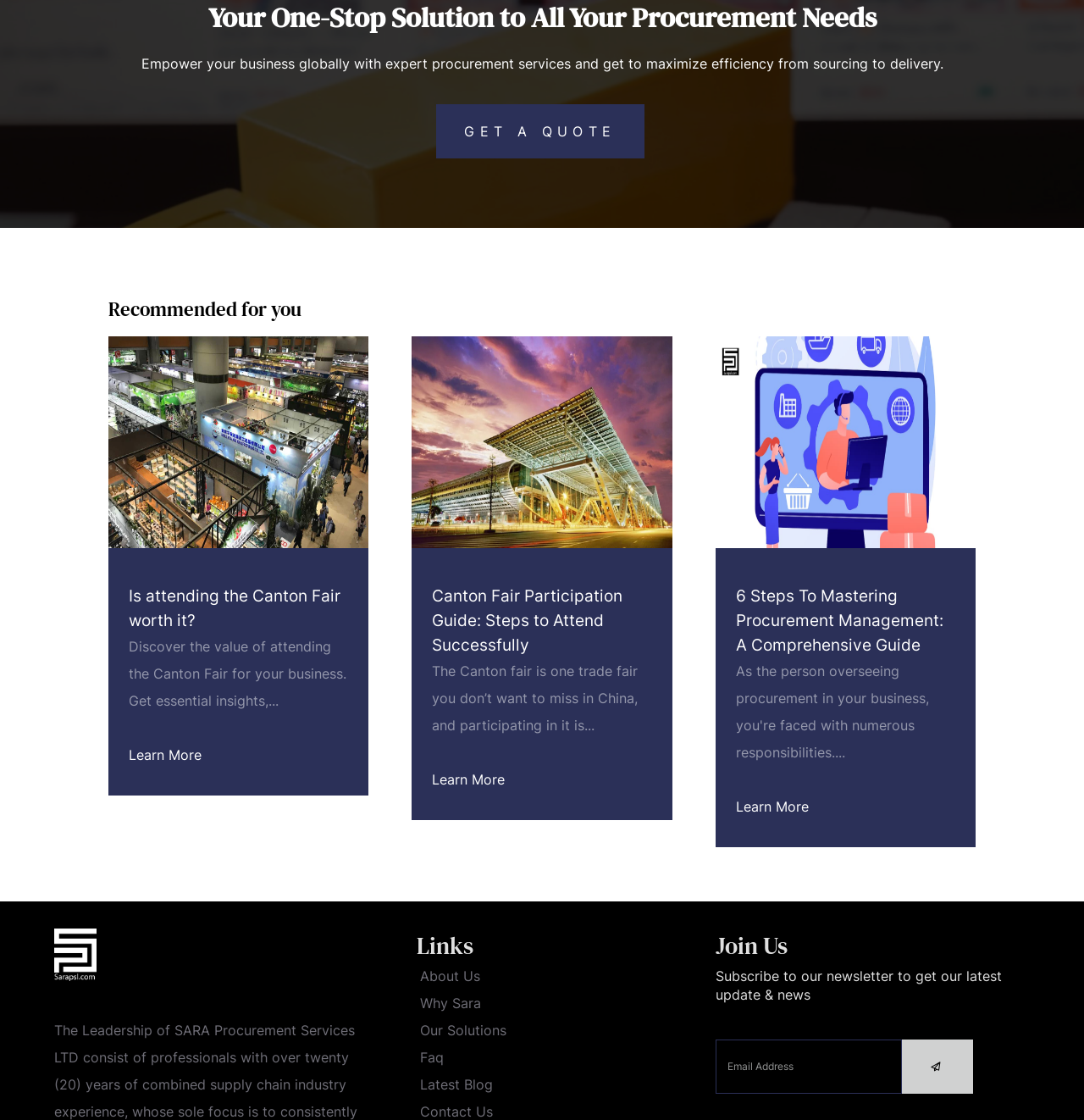Using the information in the image, give a detailed answer to the following question: What is the main service offered by this company?

The main service offered by this company is procurement services, as indicated by the static text 'Empower your business globally with expert procurement services and get to maximize efficiency from sourcing to delivery.' at the top of the webpage.